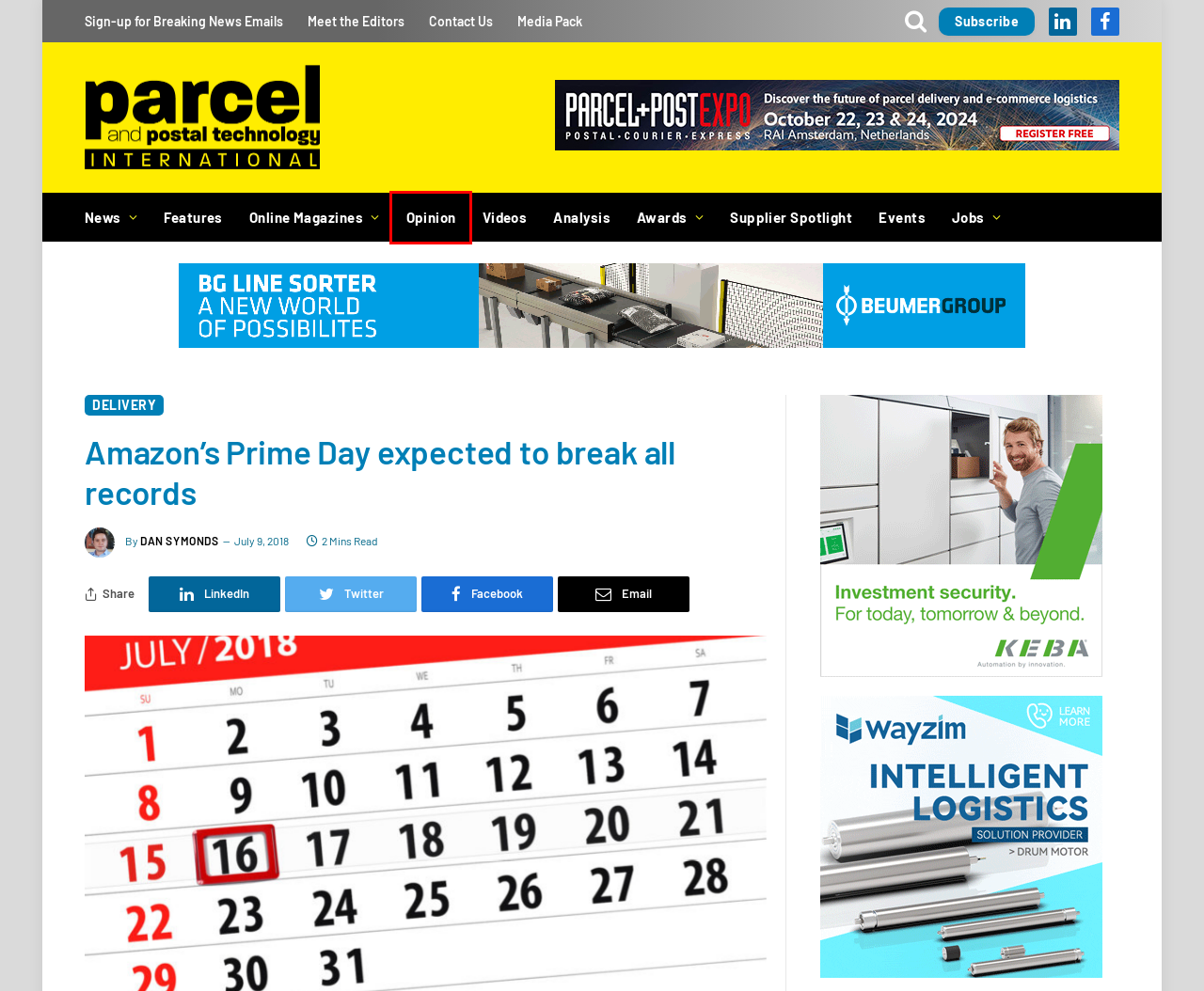Evaluate the webpage screenshot and identify the element within the red bounding box. Select the webpage description that best fits the new webpage after clicking the highlighted element. Here are the candidates:
A. Dan Symonds, Author at Parcel and Postal Technology International
B. Parcel and Postal Technology Publications | UKi Media & Events
C. Breaking News Emails - Parcel and Postal Technology International
D. Delivery News | Parcel and Postal Technology | UKi Media & Events
E. Postal Technology Opinion & Blogs - Parcel and Postal Technology International
F. Postal and Parcel Technology News | UKi Media & Events
G. Parcel and Postal Technology International Magazine | Free to Read Online
H. Postal Technology Features | UKi Media & Events

E